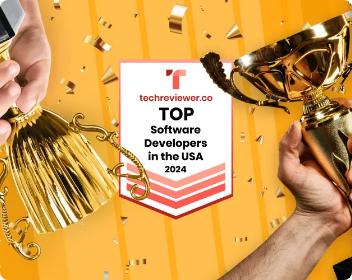What is the central design element of the image?
Based on the image, answer the question in a detailed manner.

According to the caption, the central design element is a 'bold banner' that proclaims the prestigious title, which emphasizes the significance of the achievement.